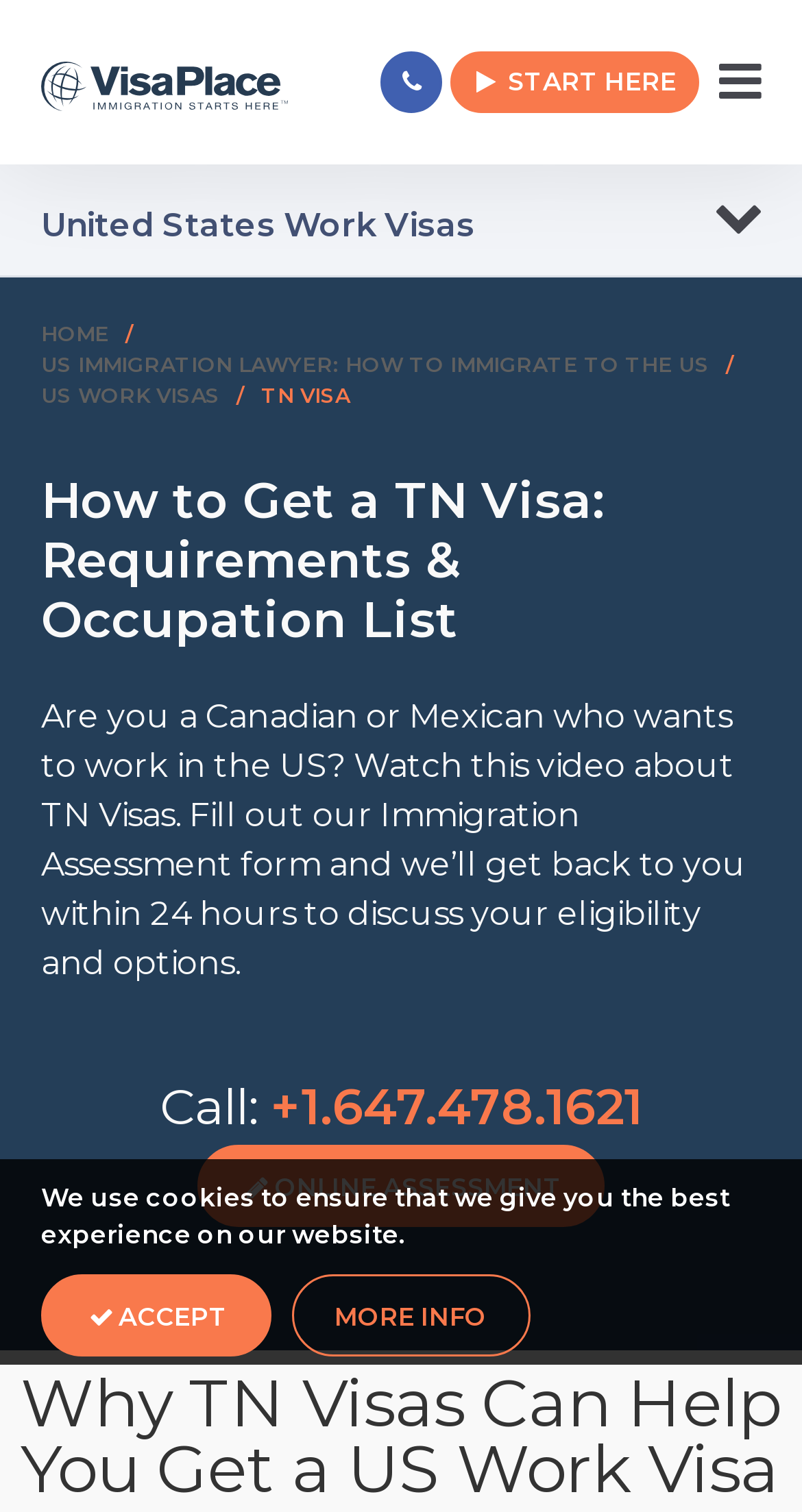Produce an elaborate caption capturing the essence of the webpage.

The webpage is about TN visas, which allow Canadians and Mexicans with a job offer in the United States to work under the NAFTA agreement. At the top of the page, there is a logo of Visa Place, accompanied by a few links and a button. Below the logo, there is a heading that reads "United States Work Visas" with an icon. 

On the top navigation bar, there are links to "HOME", "US IMMIGRATION LAWYER: HOW TO IMMIGRATE TO THE US", "US WORK VISAS", and "TN VISA". 

The main content of the page starts with a heading "How to Get a TN Visa: Requirements & Occupation List". Below this heading, there is a paragraph of text that explains the TN visa process and invites users to fill out an Immigration Assessment form. 

To the right of this paragraph, there is a call-to-action section with a phone number and a button to start an online assessment. 

At the very bottom of the page, there is a heading "Why TN Visas Can Help You Get a US Work Visa". 

There are several links and buttons scattered throughout the page, including a cookie acceptance link at the top, a "START HERE" button, and a "MORE INFO" link.